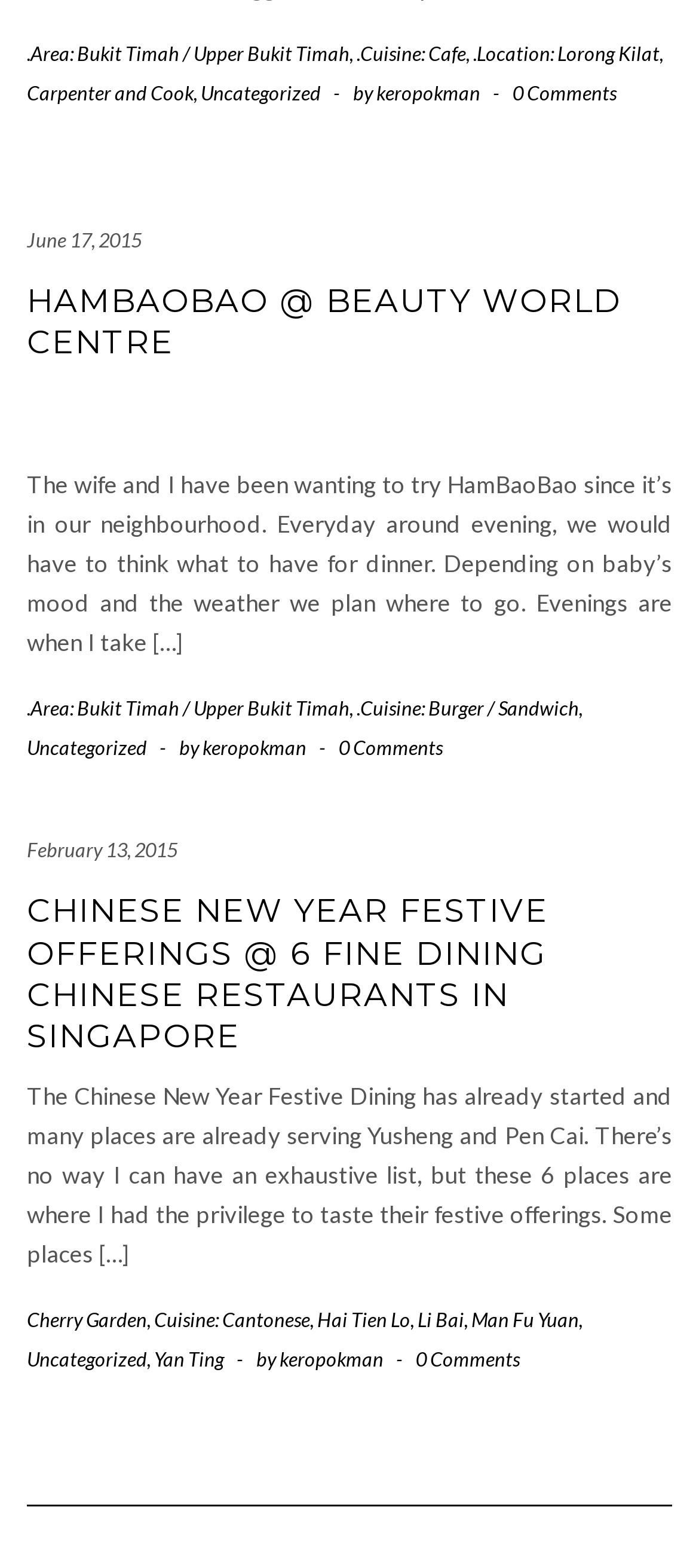Please predict the bounding box coordinates of the element's region where a click is necessary to complete the following instruction: "Click on the link to view Cherry Garden". The coordinates should be represented by four float numbers between 0 and 1, i.e., [left, top, right, bottom].

[0.038, 0.834, 0.21, 0.848]